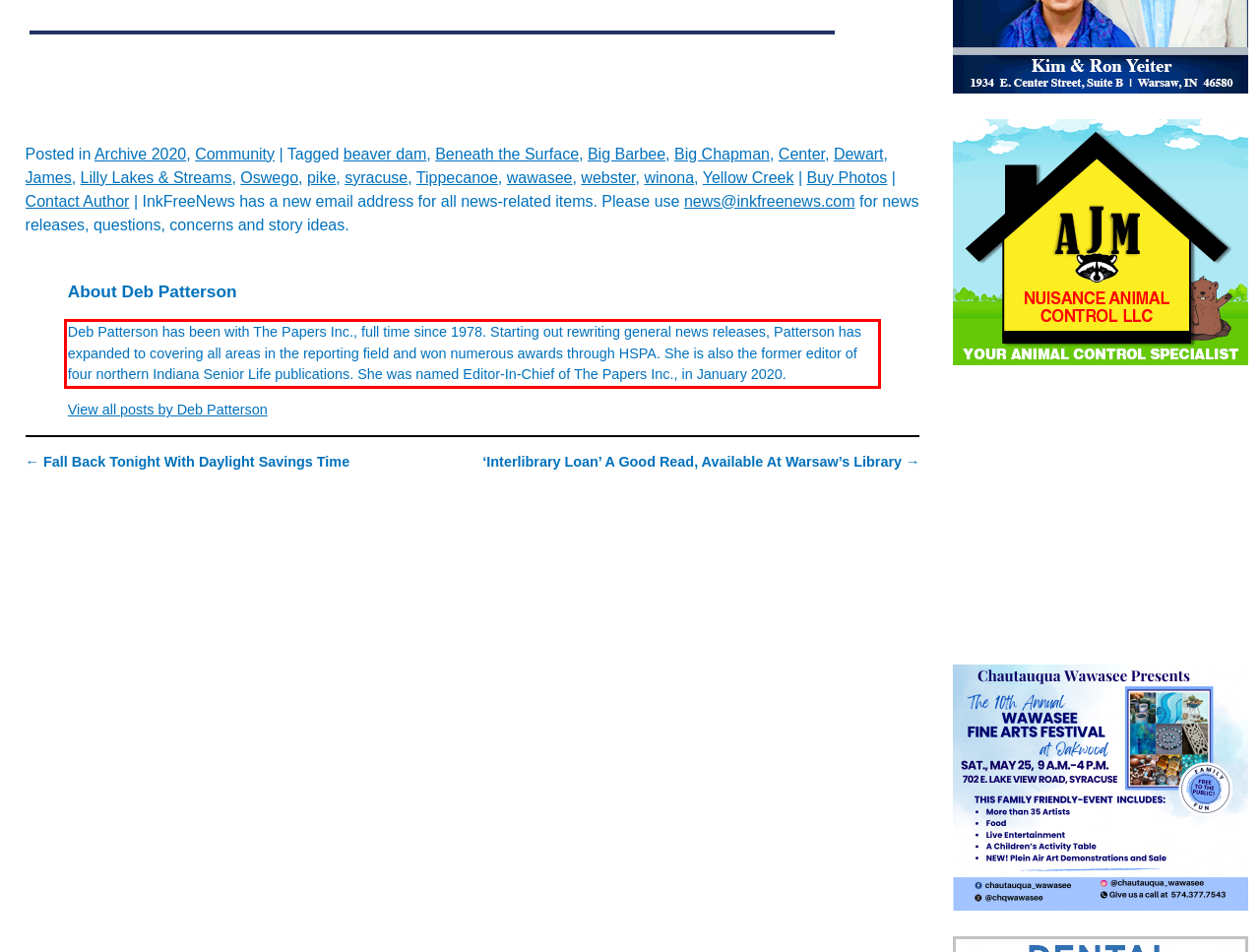Perform OCR on the text inside the red-bordered box in the provided screenshot and output the content.

Deb Patterson has been with The Papers Inc., full time since 1978. Starting out rewriting general news releases, Patterson has expanded to covering all areas in the reporting field and won numerous awards through HSPA. She is also the former editor of four northern Indiana Senior Life publications. She was named Editor-In-Chief of The Papers Inc., in January 2020.